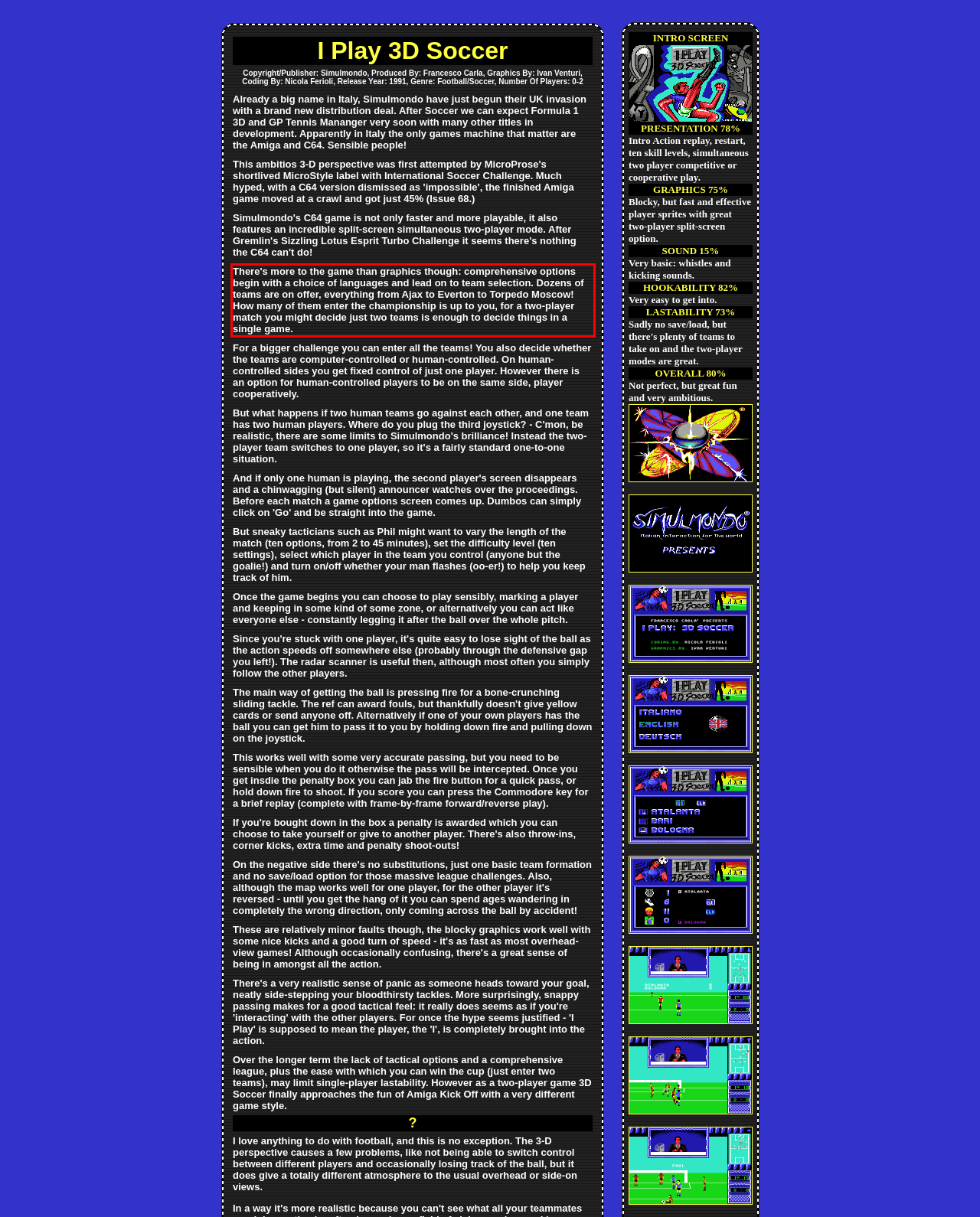You are provided with a screenshot of a webpage that includes a UI element enclosed in a red rectangle. Extract the text content inside this red rectangle.

There's more to the game than graphics though: comprehensive options begin with a choice of languages and lead on to team selection. Dozens of teams are on offer, everything from Ajax to Everton to Torpedo Moscow! How many of them enter the championship is up to you, for a two-player match you might decide just two teams is enough to decide things in a single game.